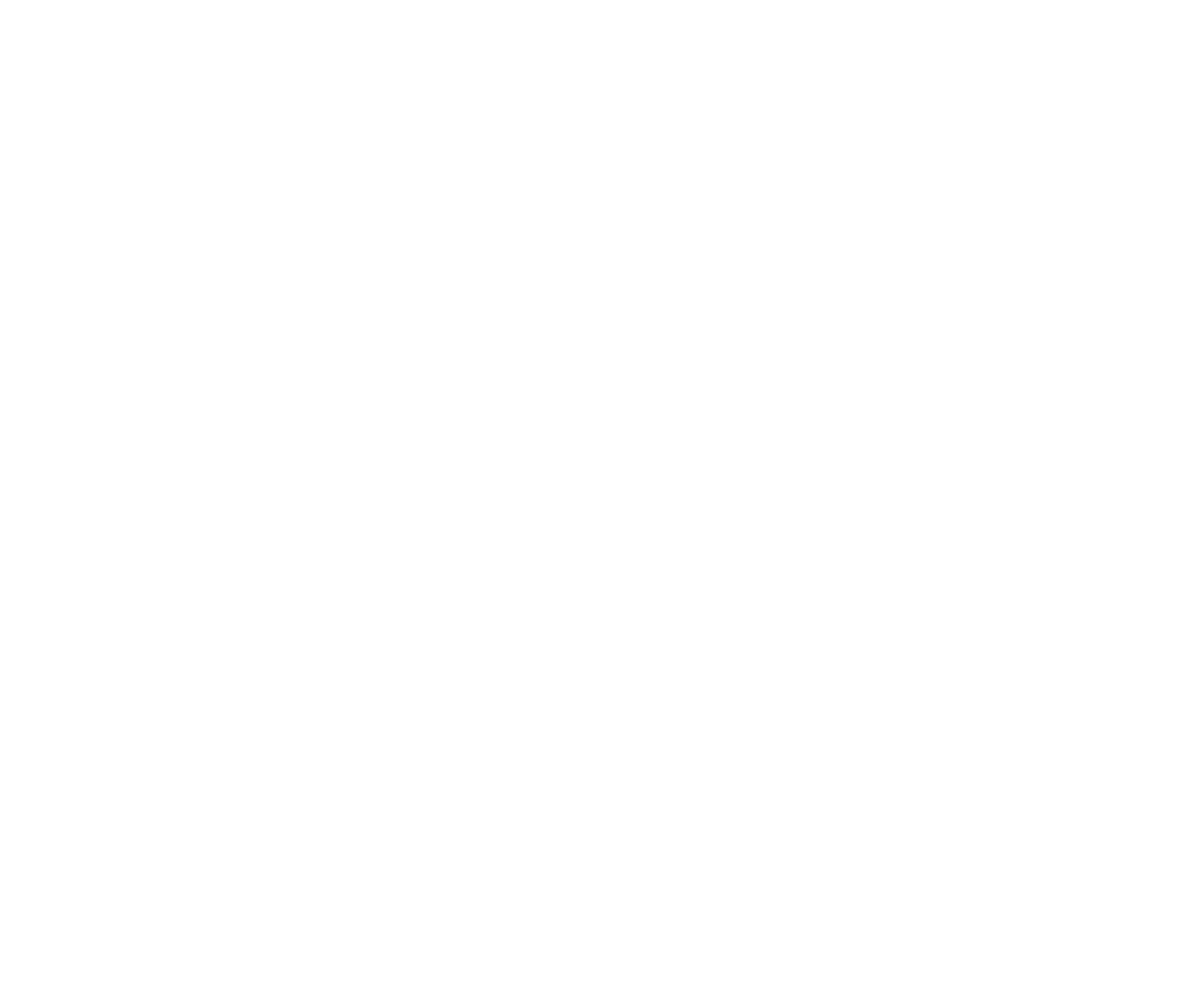Find the bounding box coordinates for the area that should be clicked to accomplish the instruction: "Search for something".

[0.944, 0.141, 0.959, 0.171]